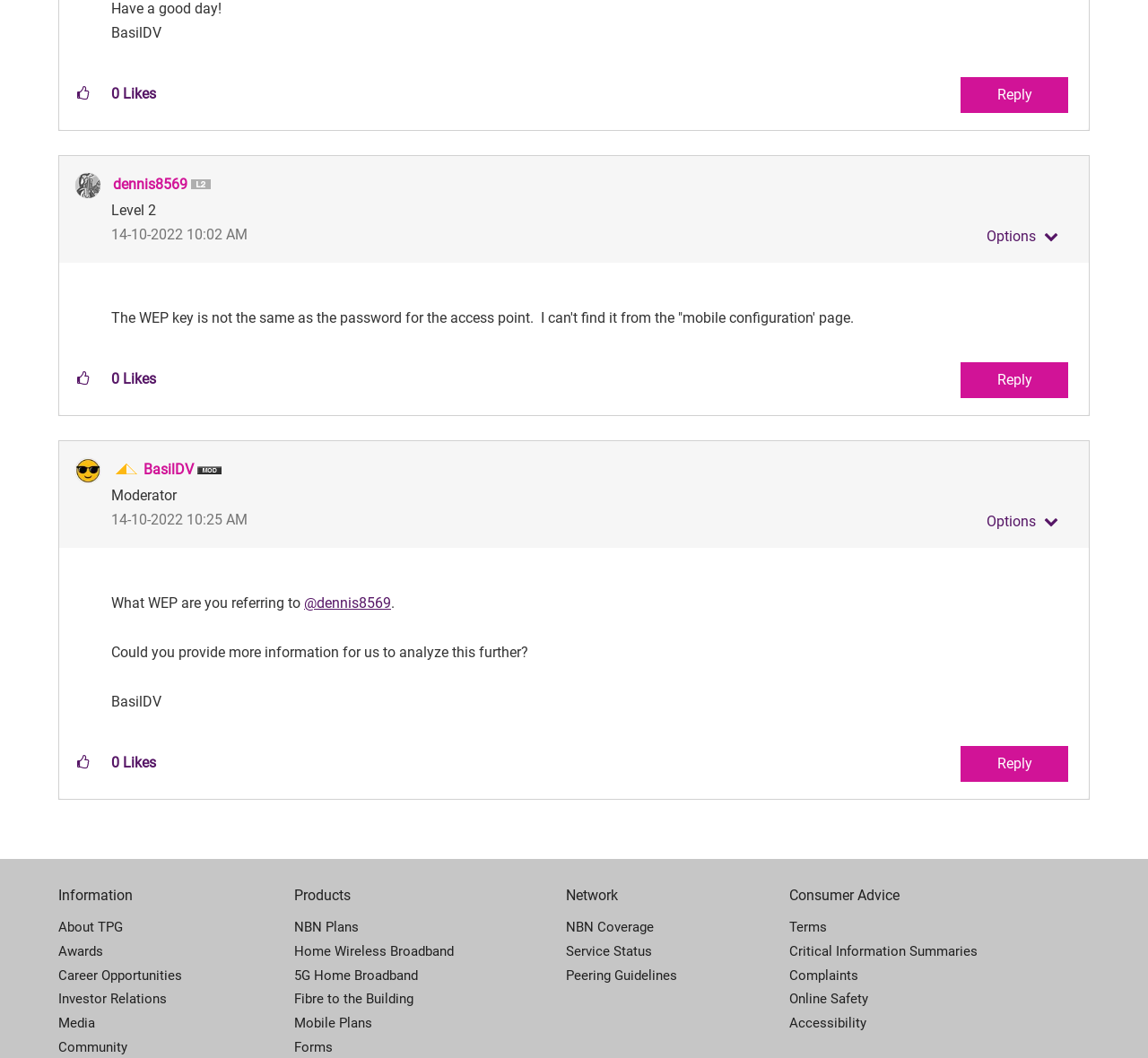Determine the bounding box coordinates for the area that should be clicked to carry out the following instruction: "Follow the university on Instagram".

None